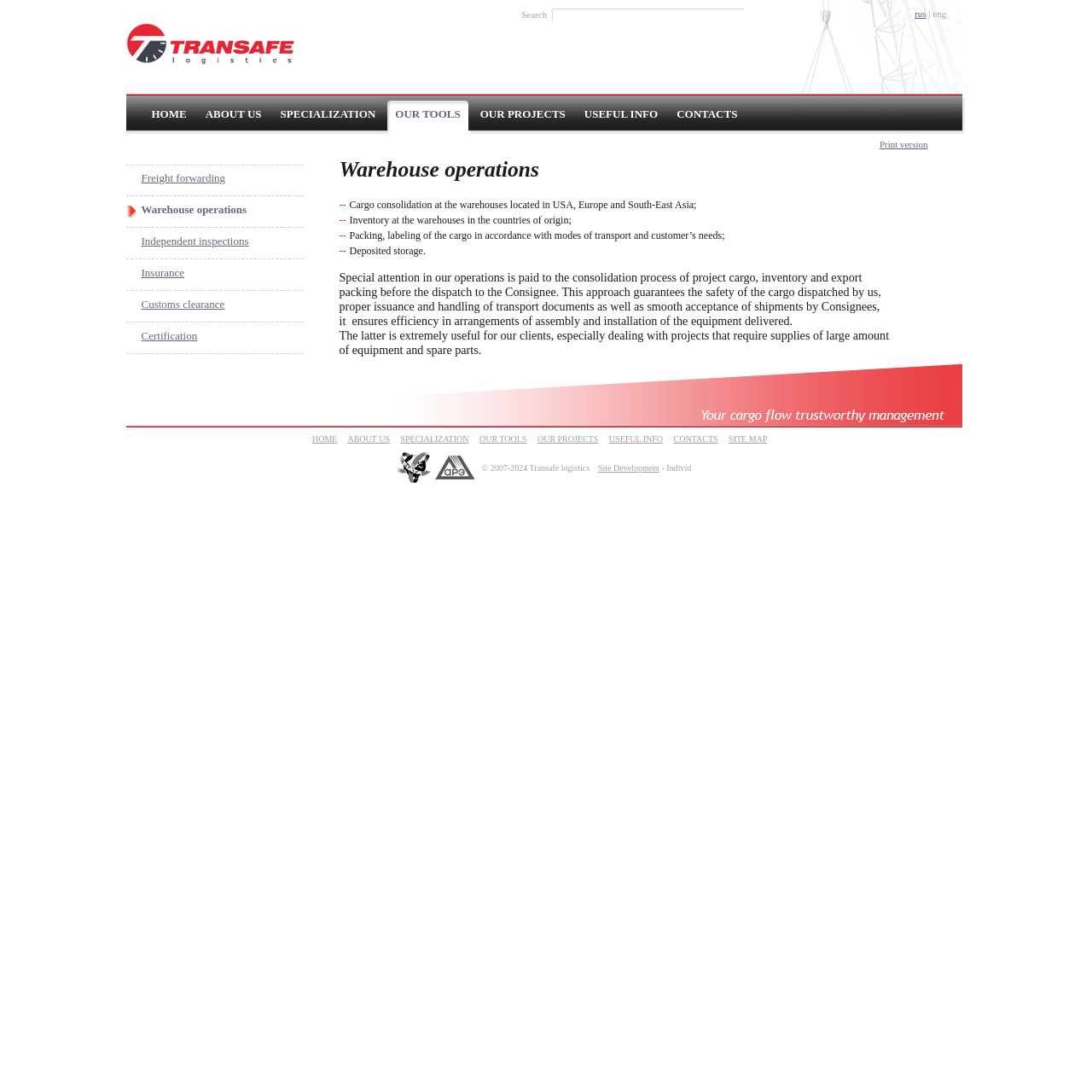Identify the bounding box coordinates of the part that should be clicked to carry out this instruction: "Search for something".

[0.473, 0.008, 0.506, 0.02]